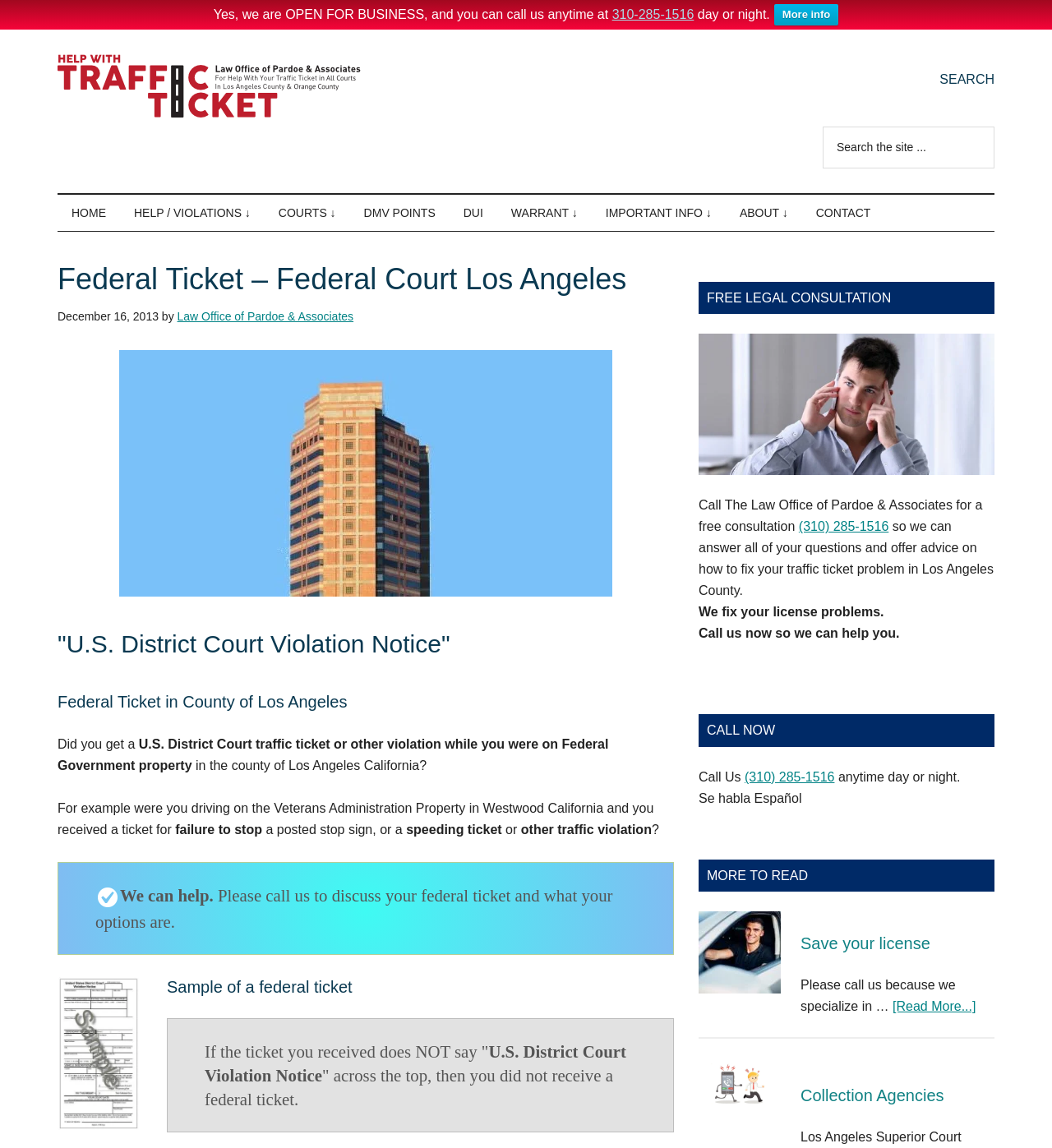Create an elaborate caption for the webpage.

This webpage is about a law office that specializes in helping individuals with federal traffic tickets in Los Angeles County. At the top of the page, there is a header with a logo and a navigation menu with links to different sections of the website. Below the header, there is a search bar where users can search the site.

The main content of the page is divided into two columns. The left column has a heading that reads "Federal Ticket - Federal Court Los Angeles" and contains information about federal traffic tickets, including a sample image of a federal ticket. There is also a section that explains what to do if you receive a federal ticket, with a call to action to contact the law office for a free consultation.

The right column has a heading that reads "Primary Sidebar" and contains several sections, including a call to action to call the law office for a free consultation, a section about saving your license, and a section about collection agencies. There are also several images throughout the right column, including an image of a young man on the phone and an image of a licensed driver.

At the bottom of the page, there are links to other sections of the website, including a contact page and a page about the law office. There is also a section that says "We fix your license problems" and encourages users to call the law office for help.

Throughout the page, there are several calls to action, including "Call us now" and "Read more," which encourage users to take action and learn more about the law office's services.